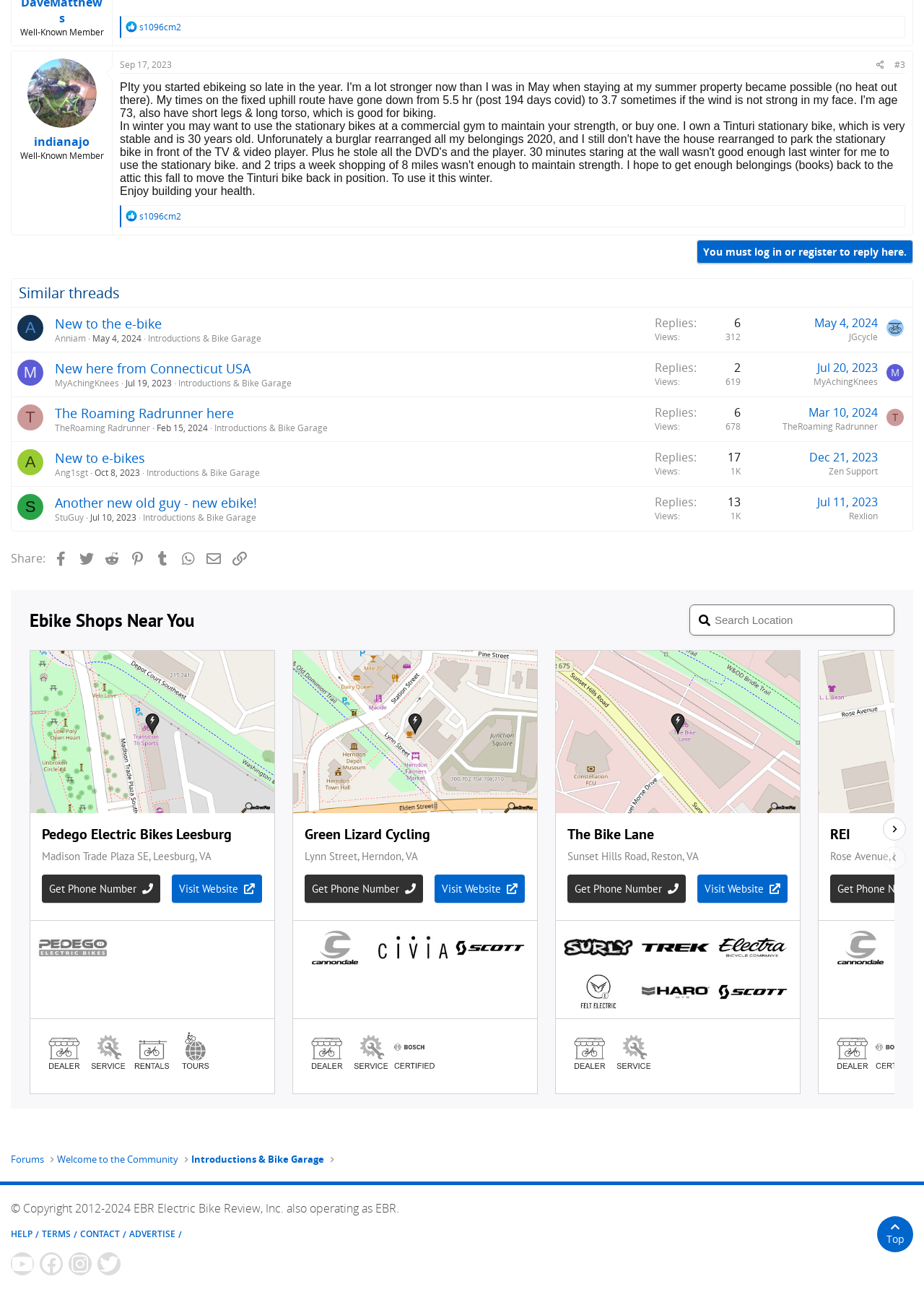How many views does the third similar thread have?
Using the visual information, respond with a single word or phrase.

619